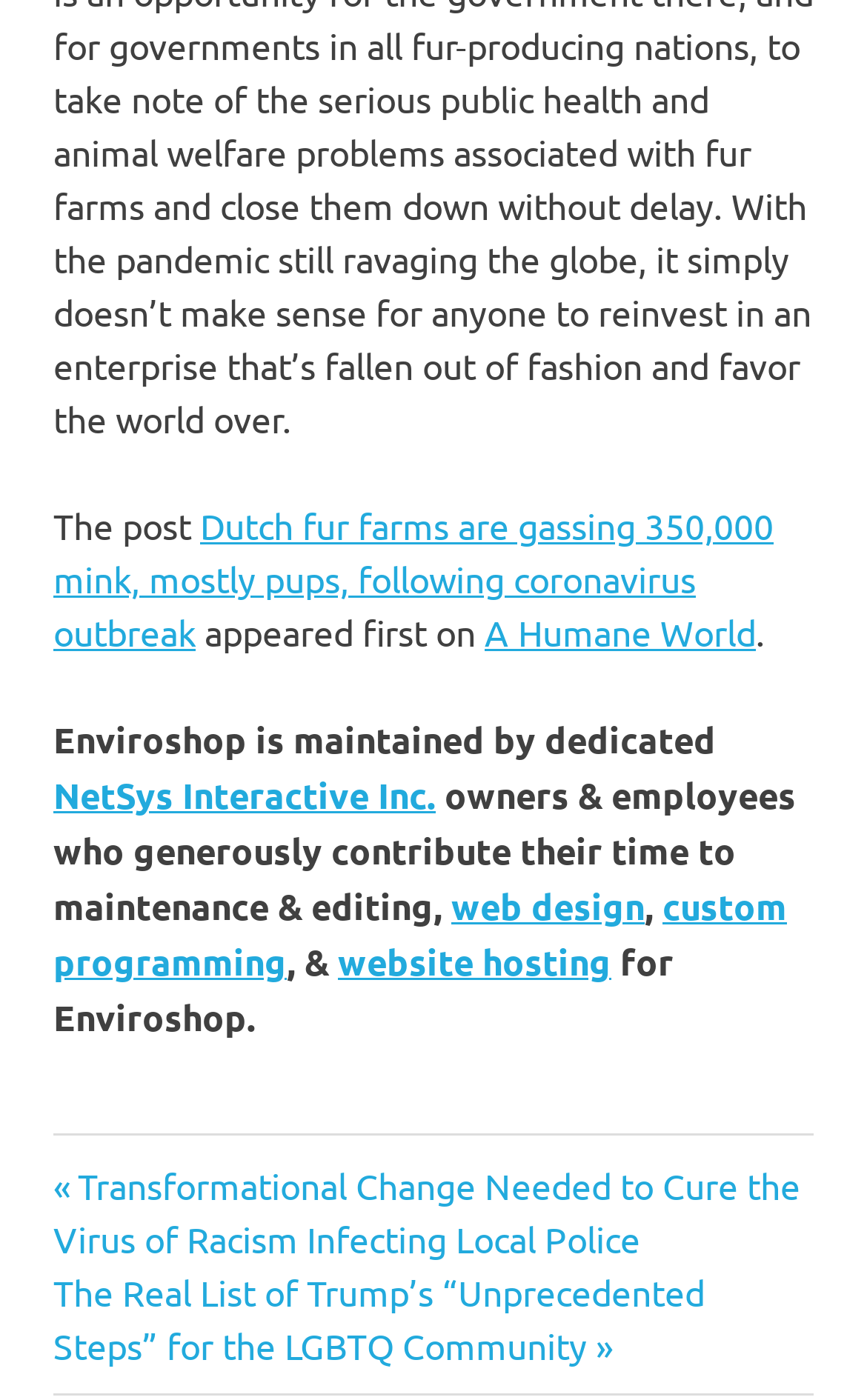Refer to the image and answer the question with as much detail as possible: What is the category of the 'animal rights' link?

The 'animal rights' link is located in the footer section of the webpage, alongside the 'HSUS' link, suggesting that 'animal rights' is a category related to HSUS.